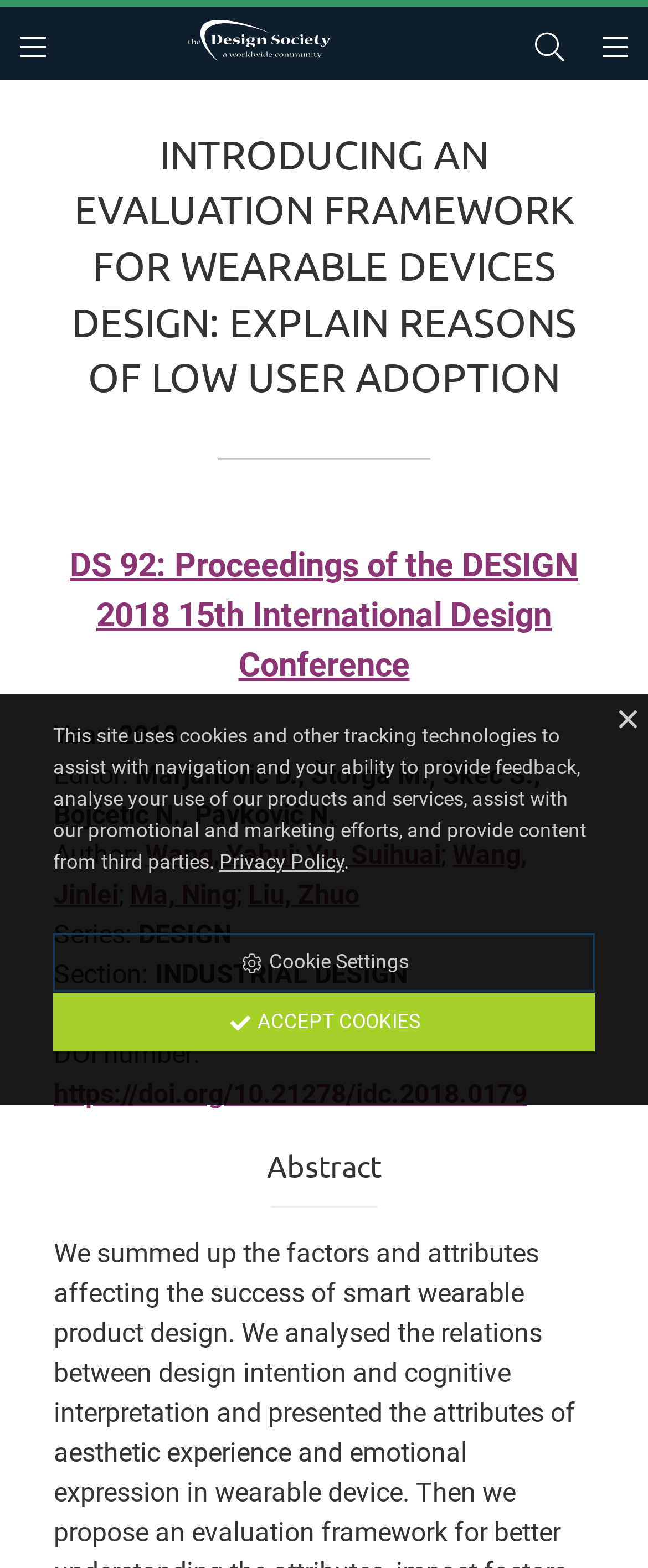Given the element description https://doi.org/10.21278/idc.2018.0179, specify the bounding box coordinates of the corresponding UI element in the format (top-left x, top-left y, bottom-right x, bottom-right y). All values must be between 0 and 1.

[0.083, 0.687, 0.813, 0.707]